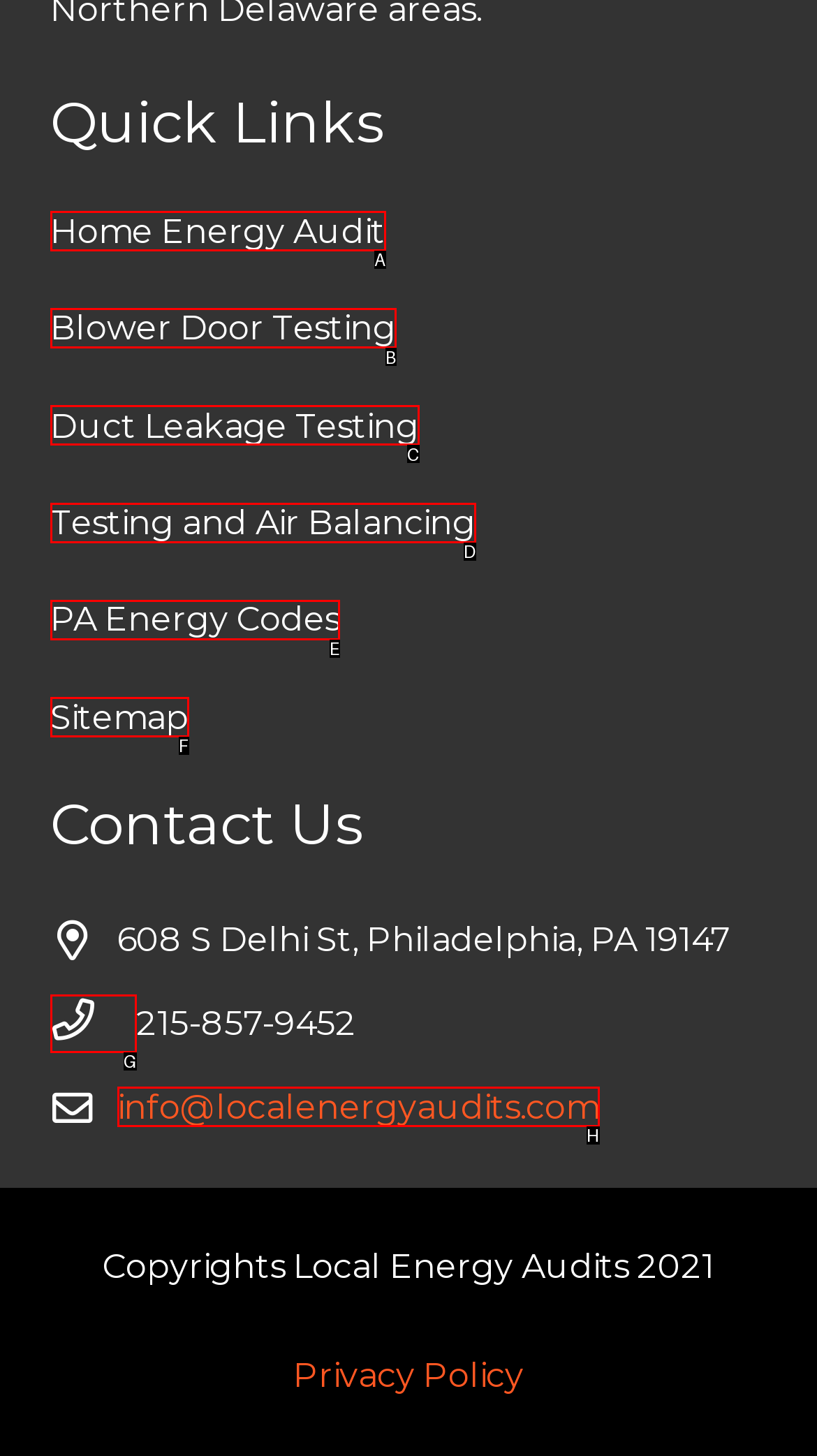Which option should be clicked to execute the following task: Call 215-857-9452? Respond with the letter of the selected option.

G